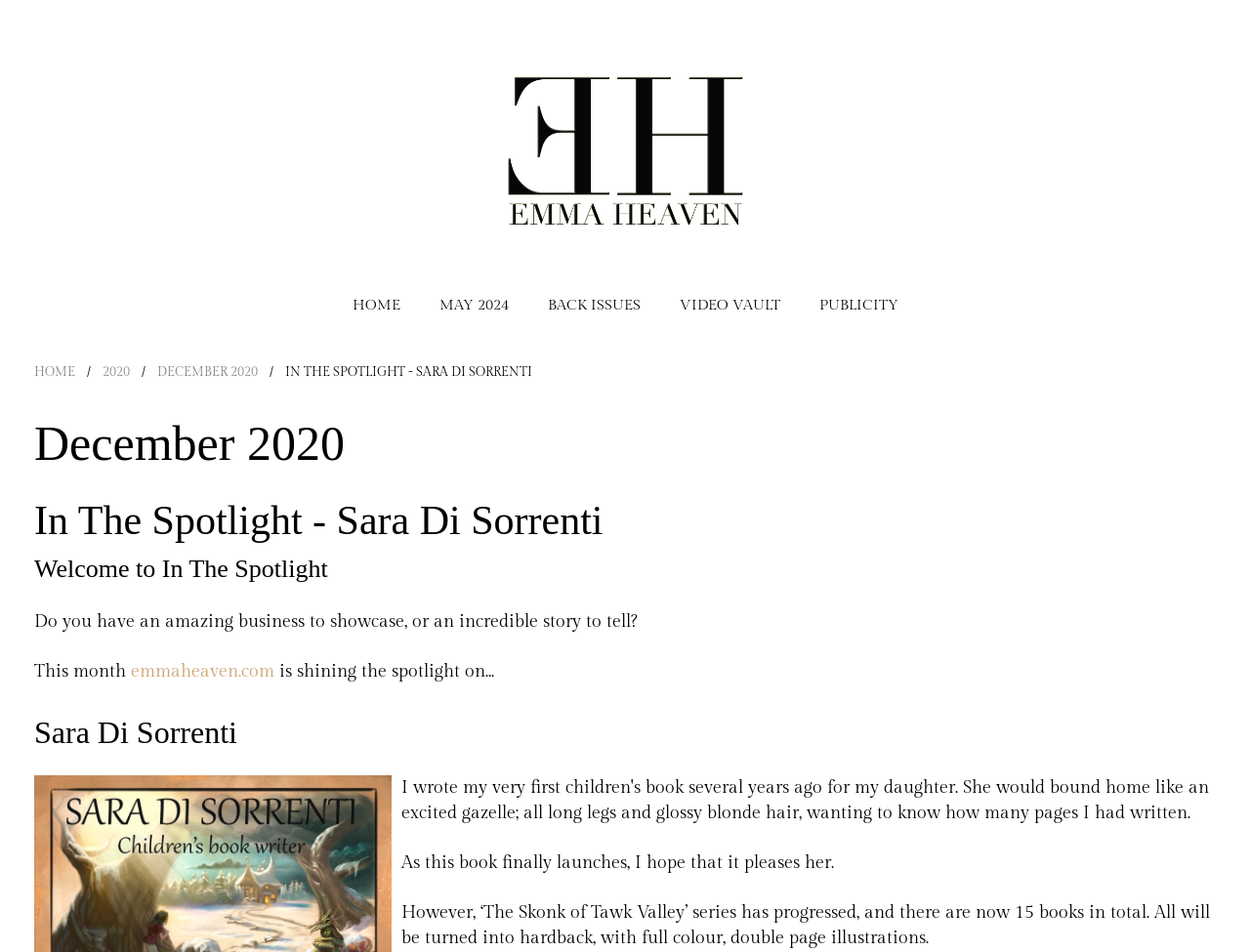Kindly provide the bounding box coordinates of the section you need to click on to fulfill the given instruction: "Click on the 'HOME' link".

[0.266, 0.27, 0.336, 0.372]